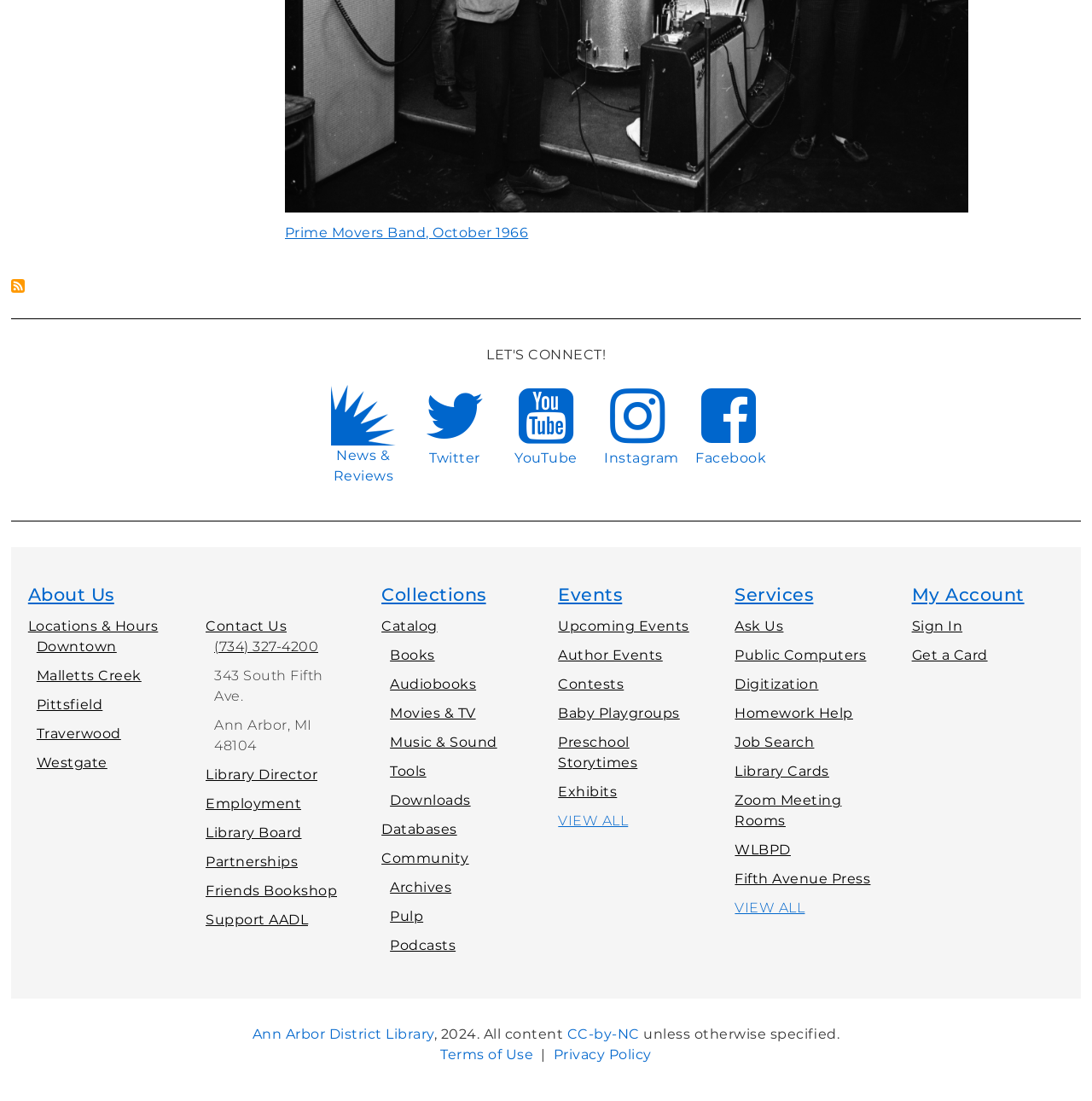Based on the element description Ann Arbor District Library, identify the bounding box coordinates for the UI element. The coordinates should be in the format (top-left x, top-left y, bottom-right x, bottom-right y) and within the 0 to 1 range.

[0.231, 0.932, 0.397, 0.946]